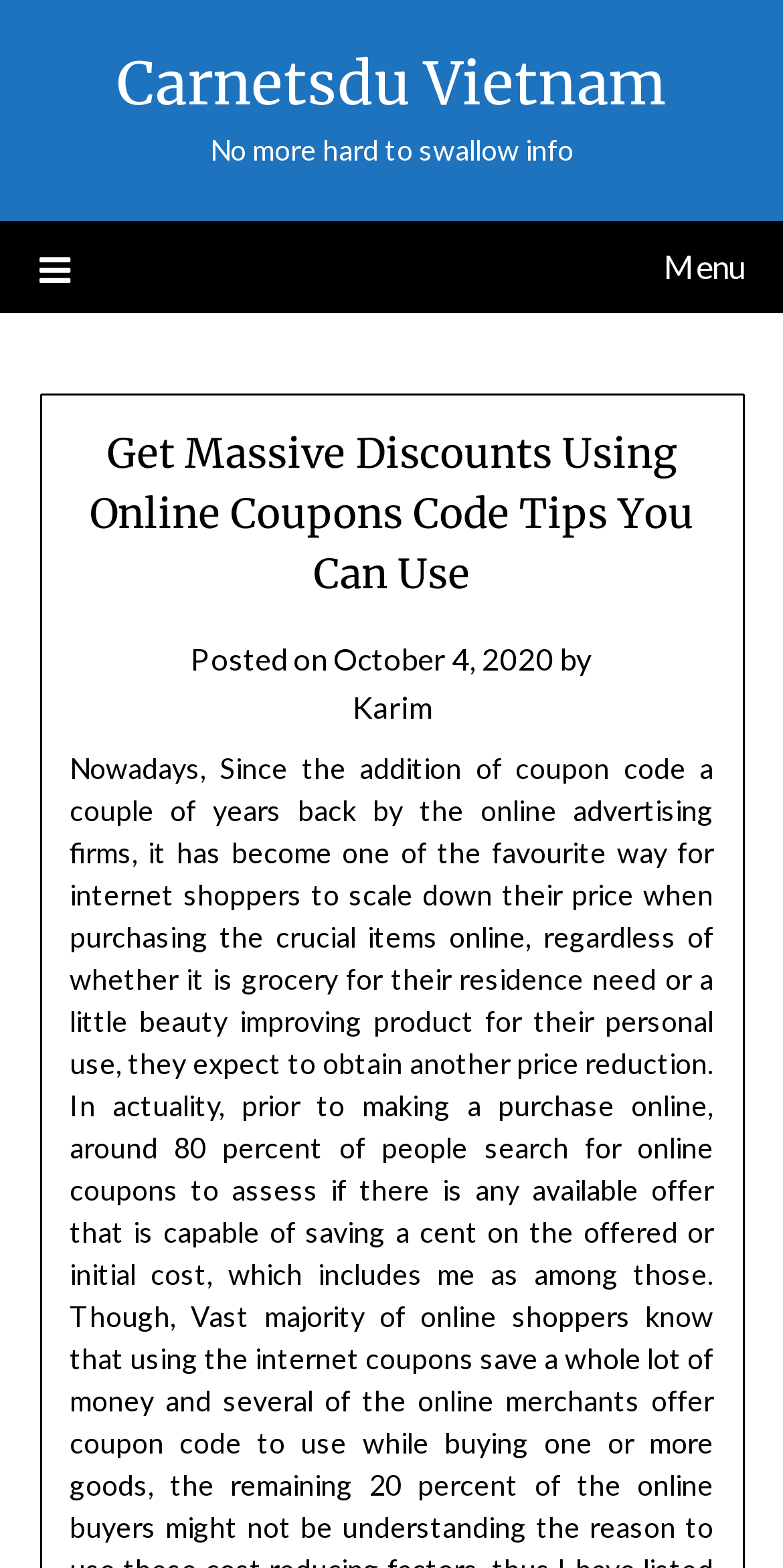Explain the webpage's layout and main content in detail.

The webpage appears to be a blog post or article page. At the top, there is a link to "Carnetsdu Vietnam" positioned almost centrally, taking up about 70% of the width. Below this link, there is a static text element that reads "No more hard to swallow info", which is also centered and takes up about 46% of the width.

To the left of the page, there is a menu link represented by an icon () that is not fully expanded. This menu link spans about 90% of the width and is positioned near the top of the page.

The main content of the page is a header section that takes up about 82% of the width and is positioned below the menu link. This section contains a heading that reads "Get Massive Discounts Using Online Coupons Code Tips You Can Use", which is centered and takes up about 82% of the width. Below the heading, there is a static text element that reads "Posted on", followed by a link to the date "October 4, 2020", and then a static text element that reads "by". Finally, there is a link to the author's name, "Karim", positioned to the right of the "by" text.

Overall, the webpage has a simple layout with a clear hierarchy of elements, making it easy to navigate and read.